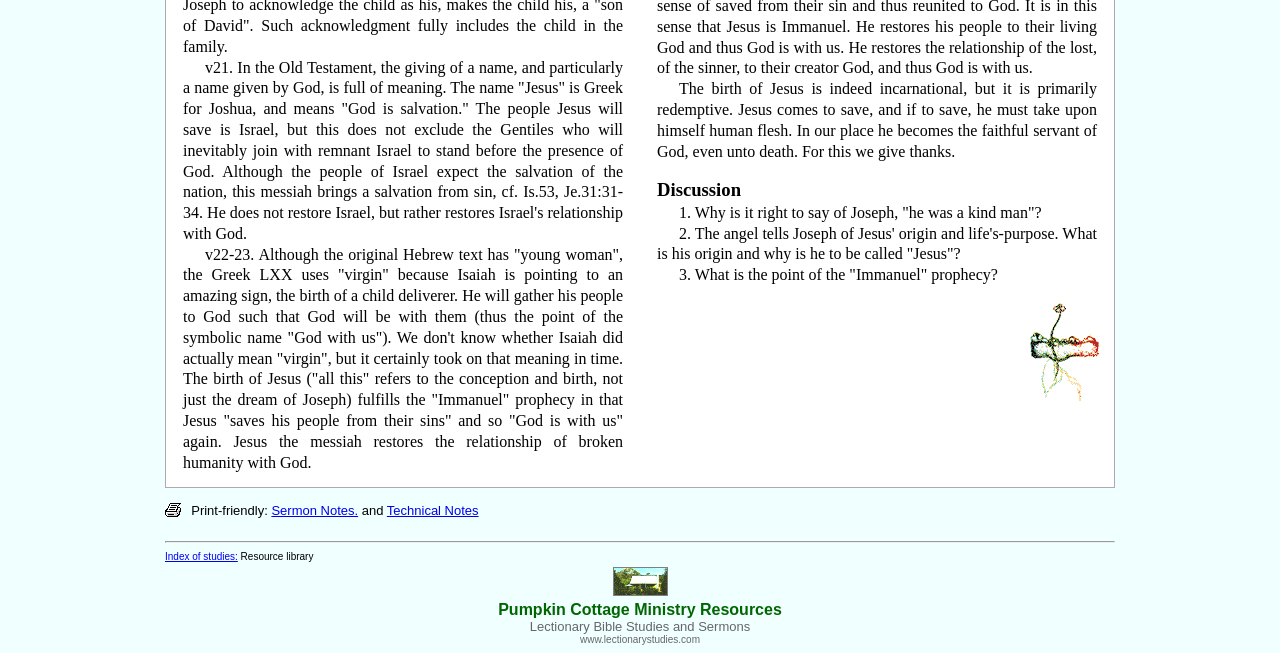Locate the bounding box of the user interface element based on this description: "Sermon Notes.".

[0.212, 0.77, 0.28, 0.793]